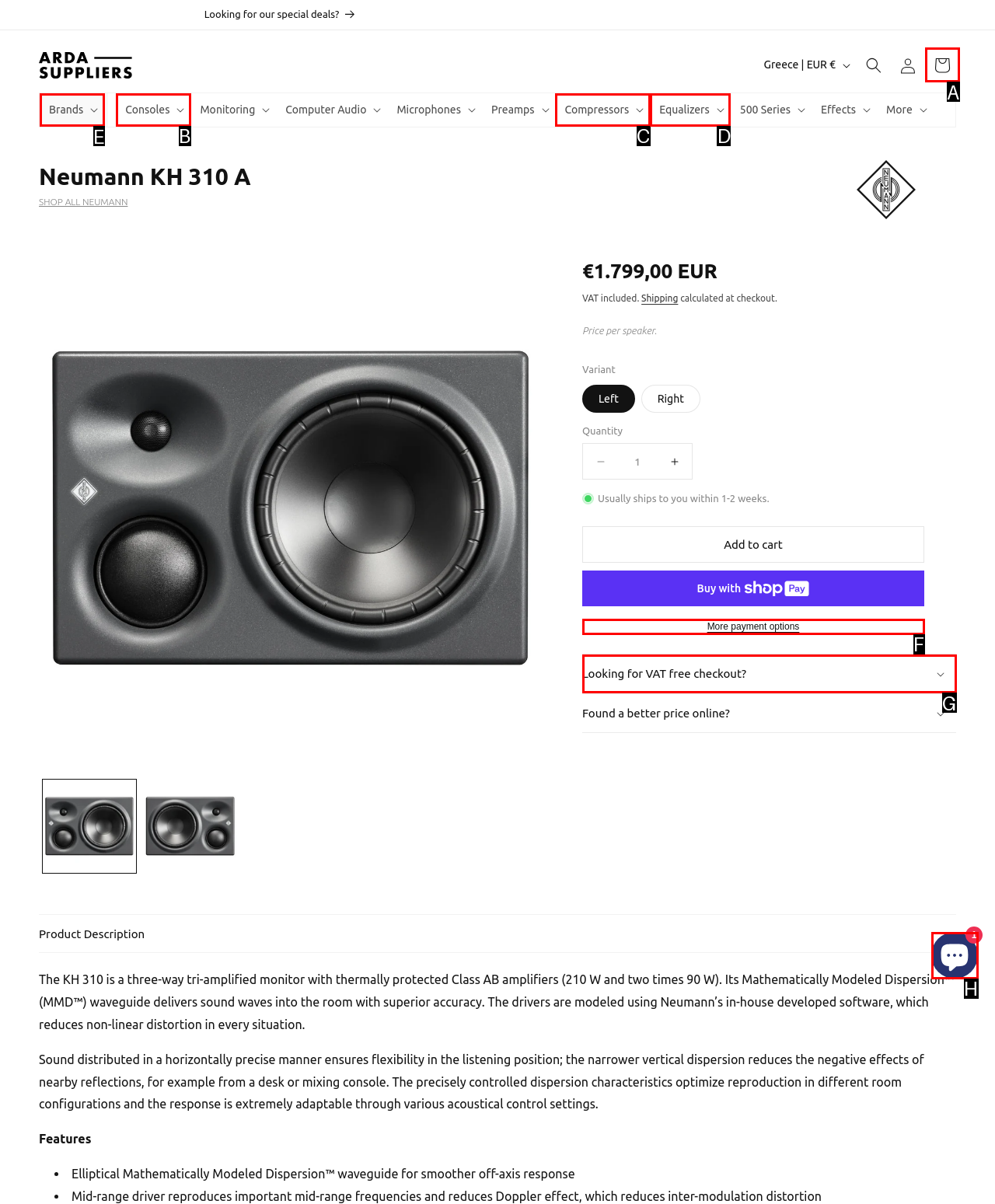Tell me the letter of the correct UI element to click for this instruction: Click the 'Brands' button. Answer with the letter only.

E